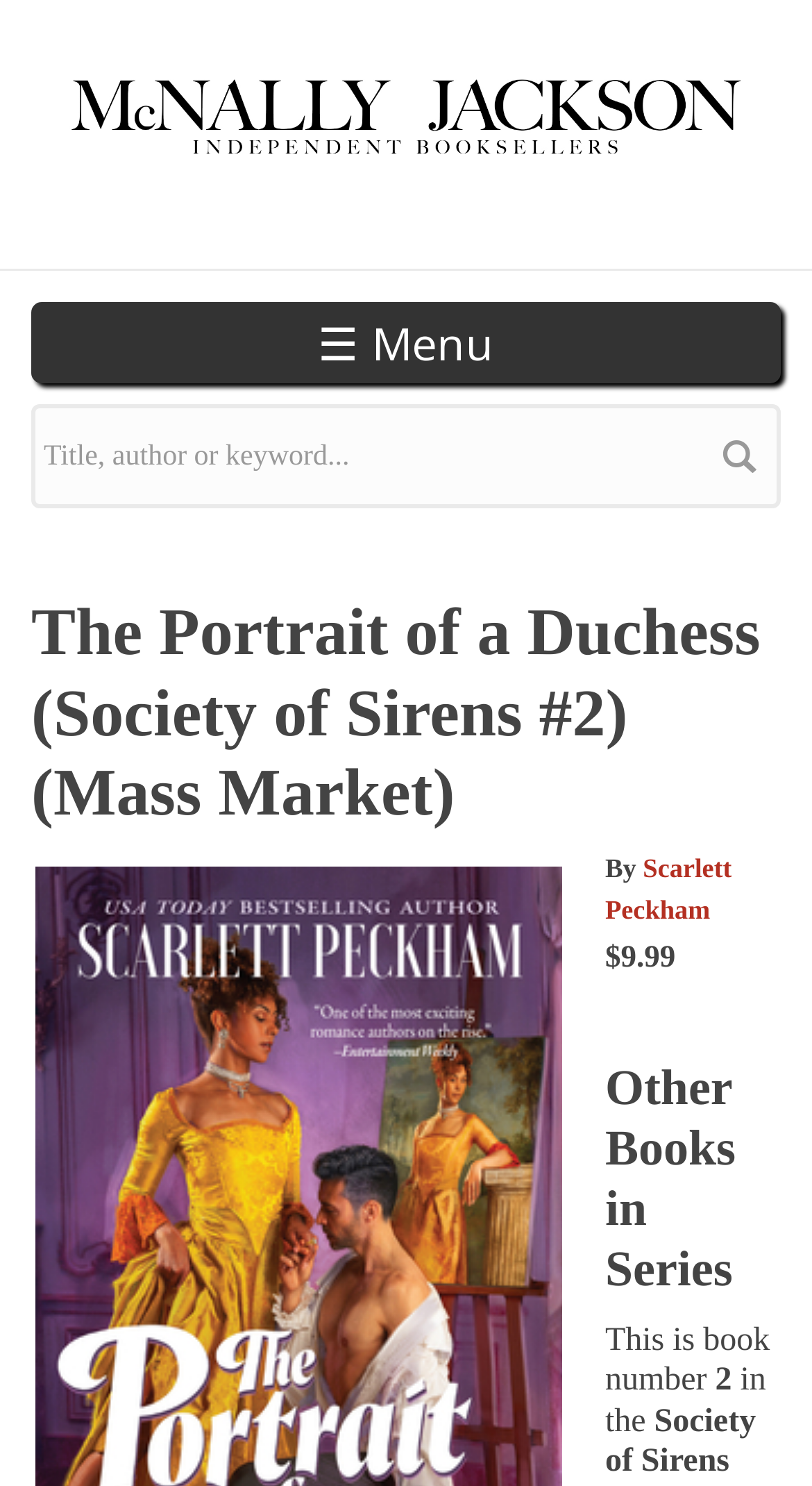Create an elaborate caption that covers all aspects of the webpage.

The webpage is about a book, "The Portrait of a Duchess (Society of Sirens #2) (Mass Market)", available at McNally Jackson Books, an independent bookstore with five New York locations. 

At the top left of the page, there is a link to "Skip to main content". Next to it, there is a small icon with no description. Below the icon, there is a menu button labeled "☰ Menu". 

On the top right side of the page, there is a search form with a text box and a search button. The text box has a placeholder text "Title, author or keyword...". 

Below the search form, the book title "The Portrait of a Duchess (Society of Sirens #2) (Mass Market)" is displayed as a heading. 

Under the book title, there is a link to the book cover image, followed by the author's name, "Scarlett Peckham", and the book price, "$9.99". 

Further down, there is a section titled "Other Books in Series", which appears to describe the book's position in the series. The text "This is book number in the Society of Sirens" is displayed, but the book number is not specified.